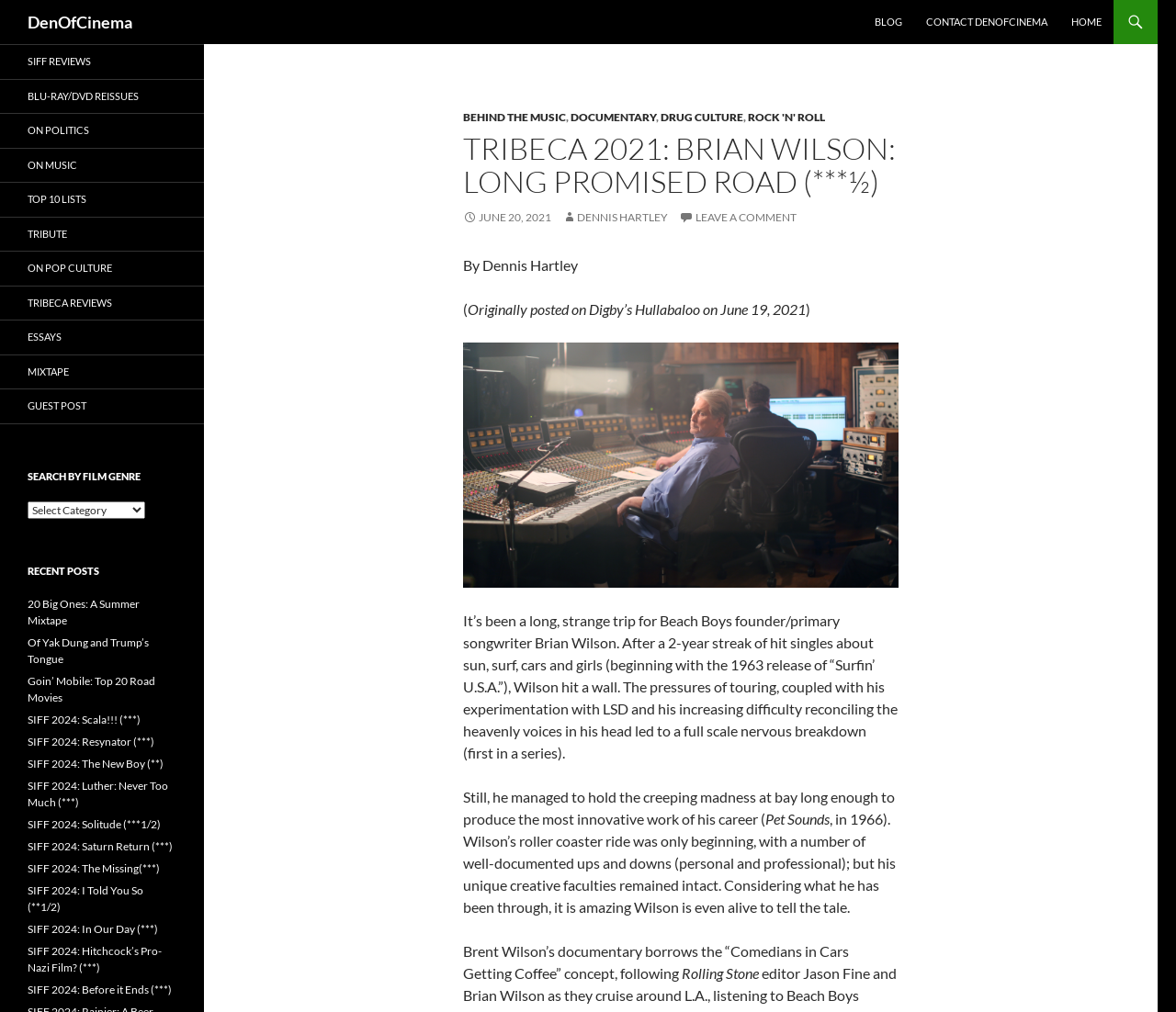Identify the bounding box coordinates of the clickable region required to complete the instruction: "Click on the 'BLOG' link". The coordinates should be given as four float numbers within the range of 0 and 1, i.e., [left, top, right, bottom].

[0.734, 0.0, 0.777, 0.044]